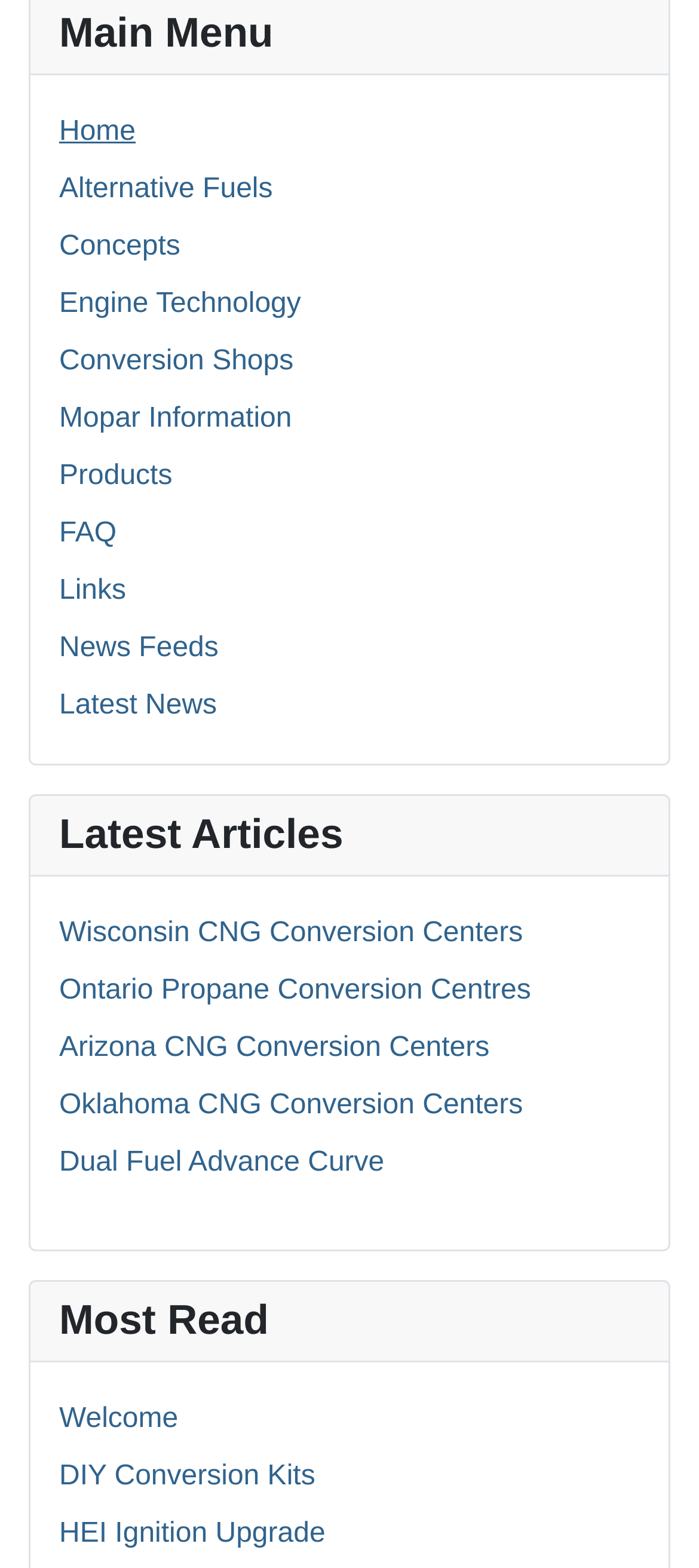Locate the bounding box of the UI element described in the following text: "Latest News".

[0.085, 0.44, 0.31, 0.46]